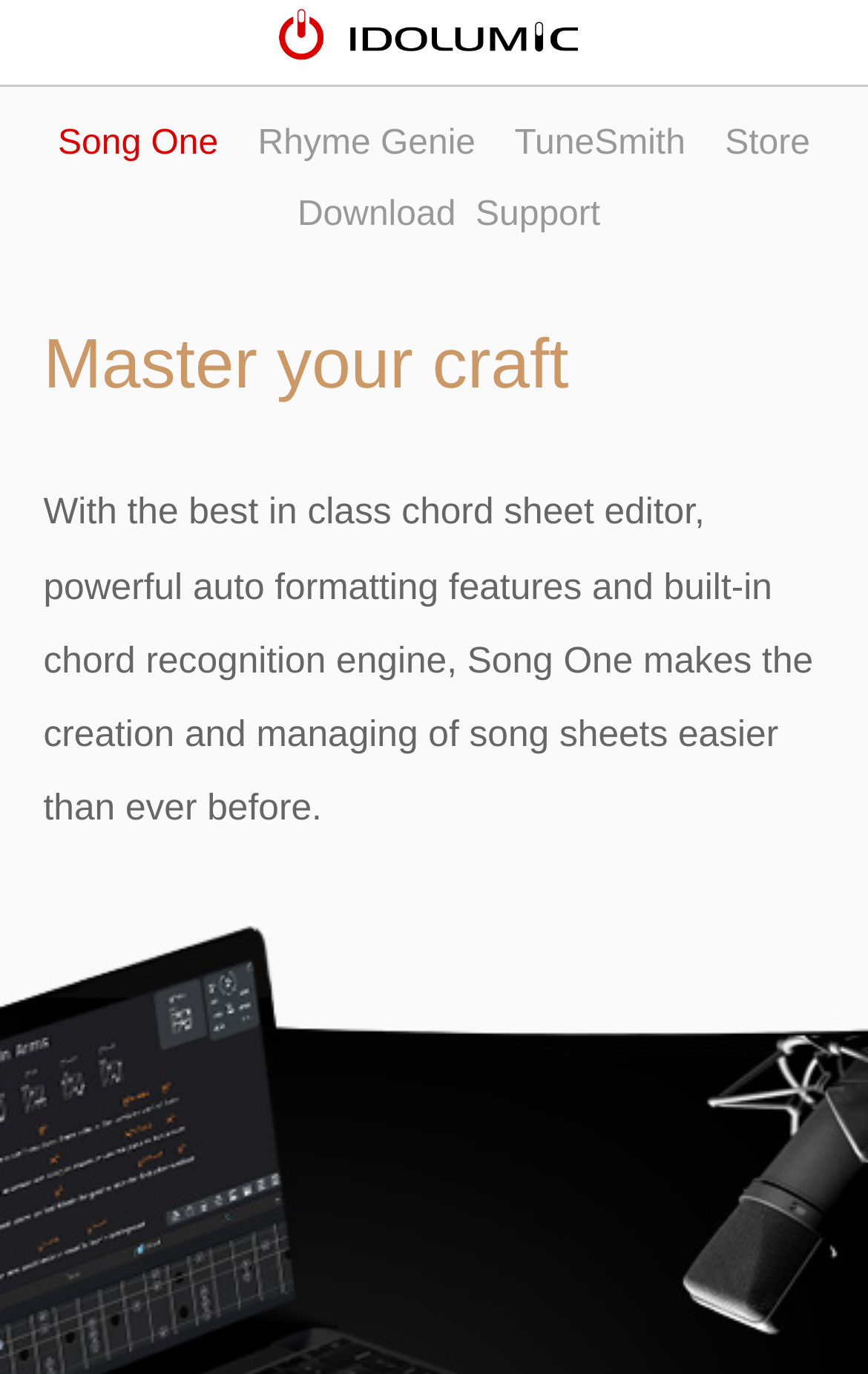What is the purpose of the Song One tool? Observe the screenshot and provide a one-word or short phrase answer.

To create and manage song sheets